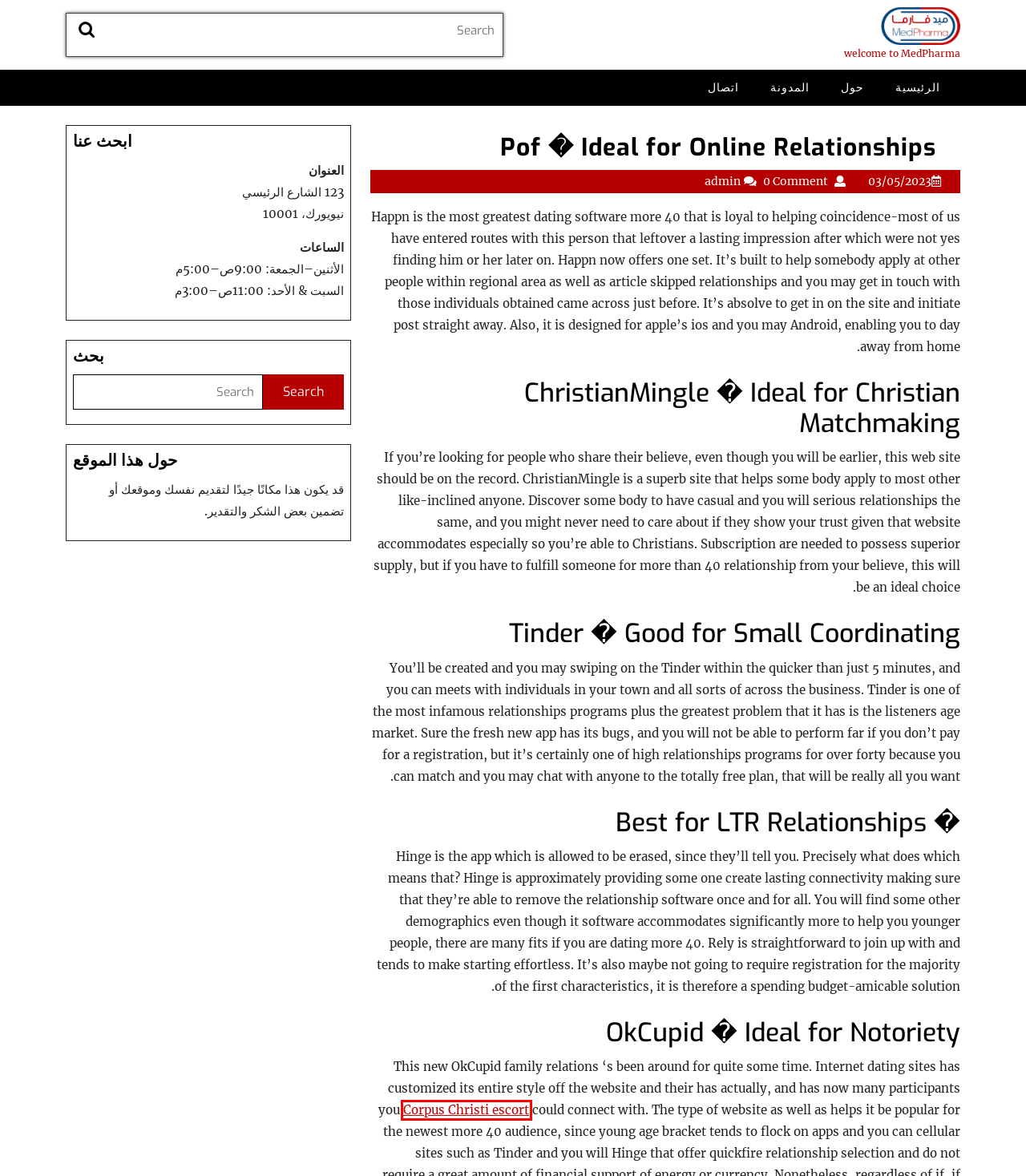Examine the screenshot of the webpage, which includes a red bounding box around an element. Choose the best matching webpage description for the page that will be displayed after clicking the element inside the red bounding box. Here are the candidates:
A. حول
B. admin
C. المدونة
D. welcome to MedPharma
E. اتصال
F. 03/05/2023
G. يوليو 2023
H. ♥ Escort Service ♥ Find the Best Escort Girls Here!

H